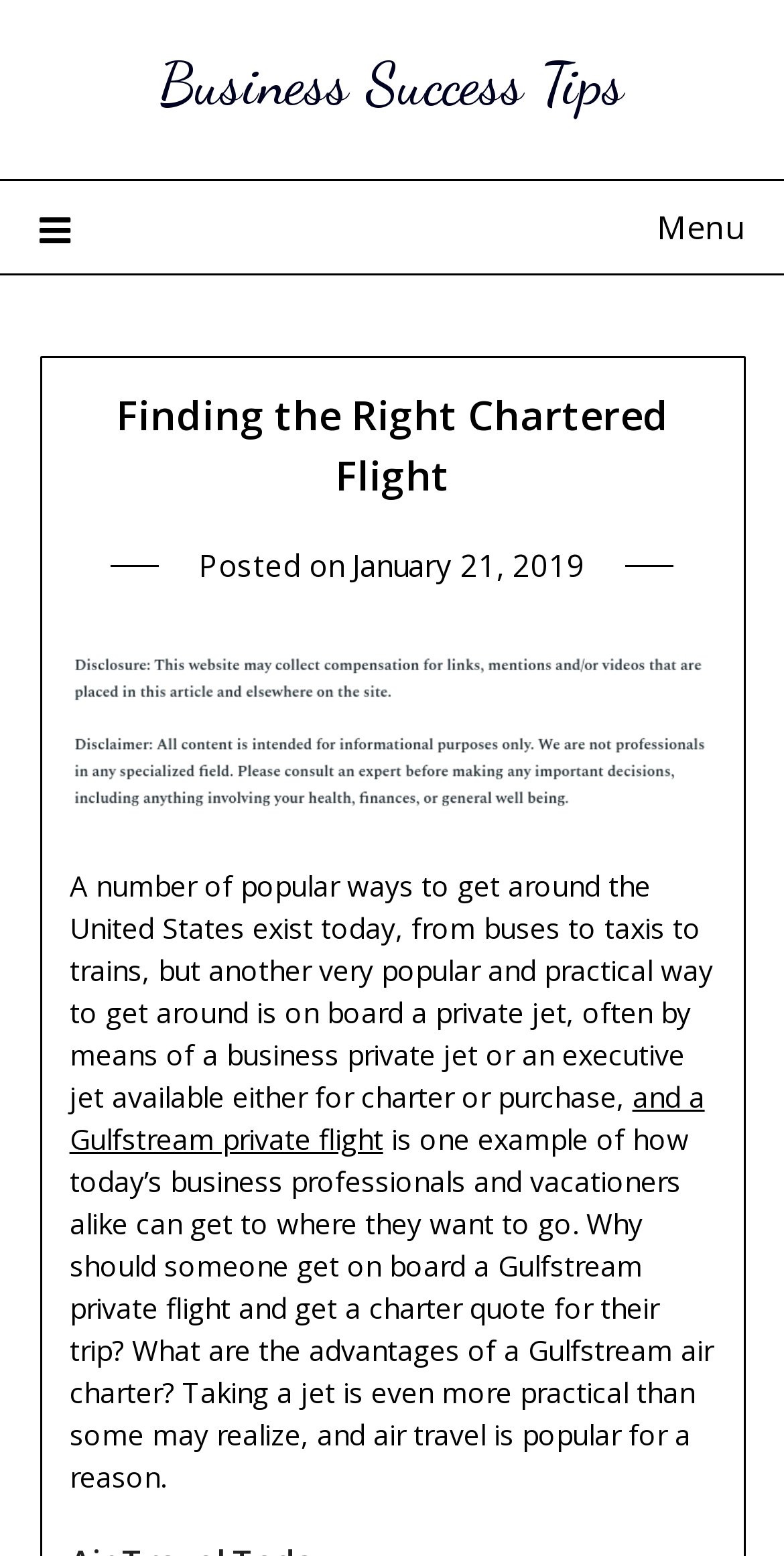What is the purpose of the article? Observe the screenshot and provide a one-word or short phrase answer.

To discuss advantages of private jets